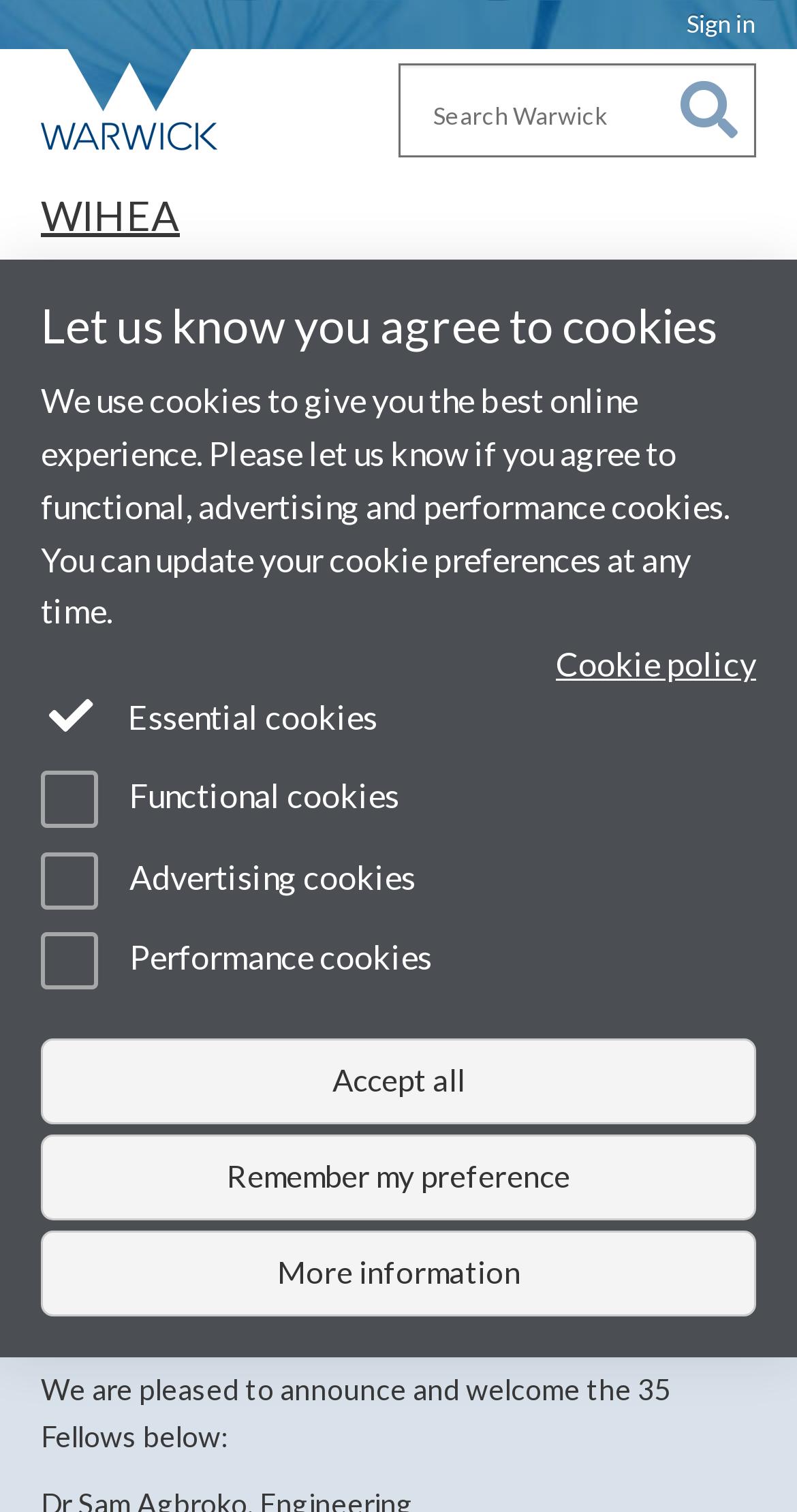Describe every aspect of the webpage in a detailed manner.

The webpage is about congratulating new WIHEA Fellows. At the top, there is a utility bar with a "Sign in" link on the right side. Below it, there is a link to the University of Warwick homepage, accompanied by an image of the university's logo. 

On the left side, there is a search bar with a combobox and a "Search" button. Above the search bar, there is a heading "WIHEA" with a link to WIHEA below it. 

The main content of the page is divided into sections. The first section has a heading "Congratulations to our New WIHEA Fellows" and a paragraph of text congratulating the new fellows. 

Below this section, there is a heading "Welcome to our new WIHEA Fellows" followed by three paragraphs of text describing the new cohort of fellows. 

After this, there is a section with a heading "Let us know you agree to cookies" which includes a message about using cookies, a link to the cookie policy, and a group of checkboxes and buttons to manage cookie preferences.

There are 35 new WIHEA Fellows announced on this page, but their names or details are not explicitly mentioned. The page has a clean layout with clear headings and concise text, making it easy to navigate and read.